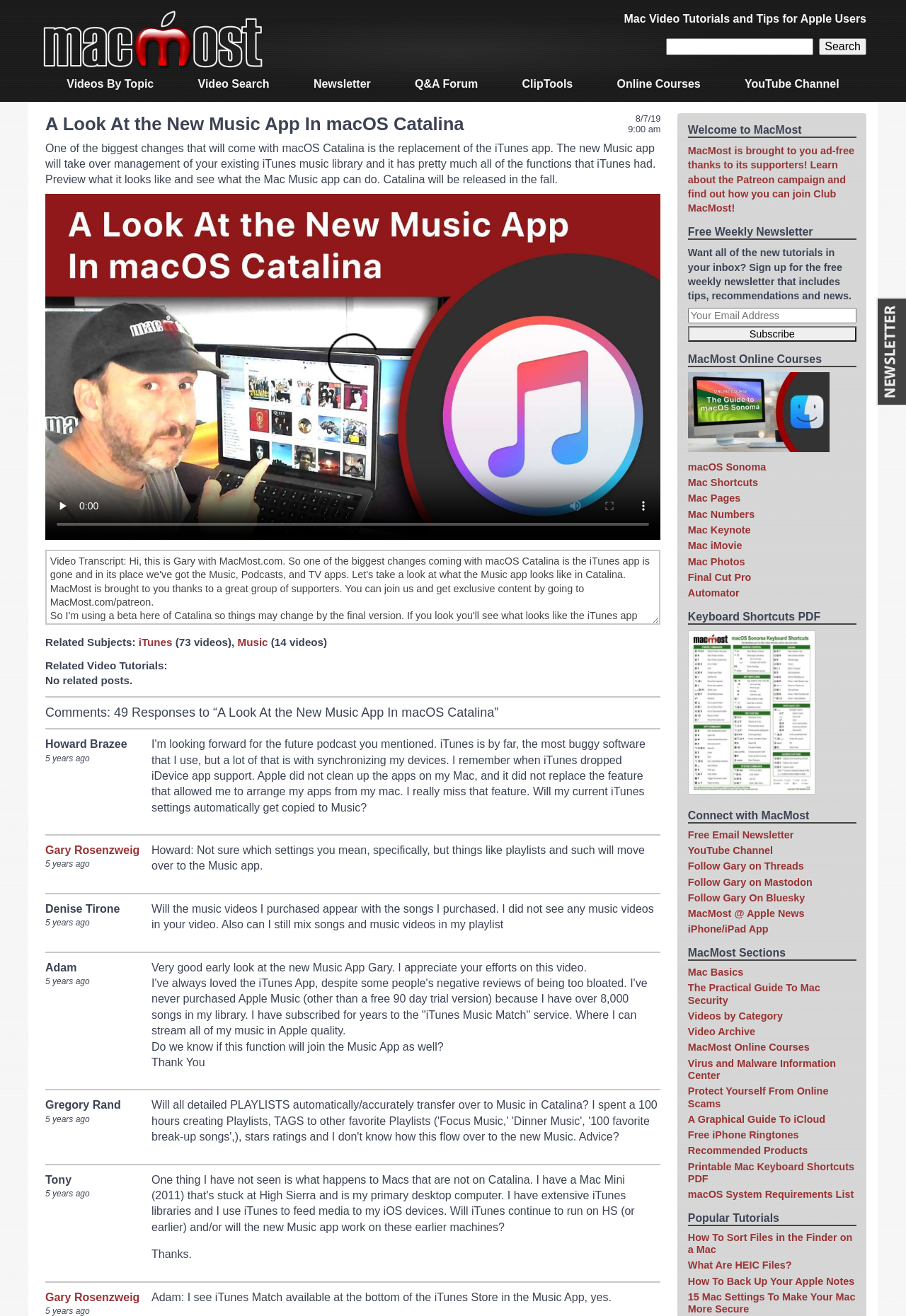What is the purpose of the 'Music App'?
Using the information from the image, provide a comprehensive answer to the question.

I determined the purpose of the Music App by reading the article, which states that the Music App will take over management of your existing iTunes music library and has pretty much all of the functions that iTunes had.